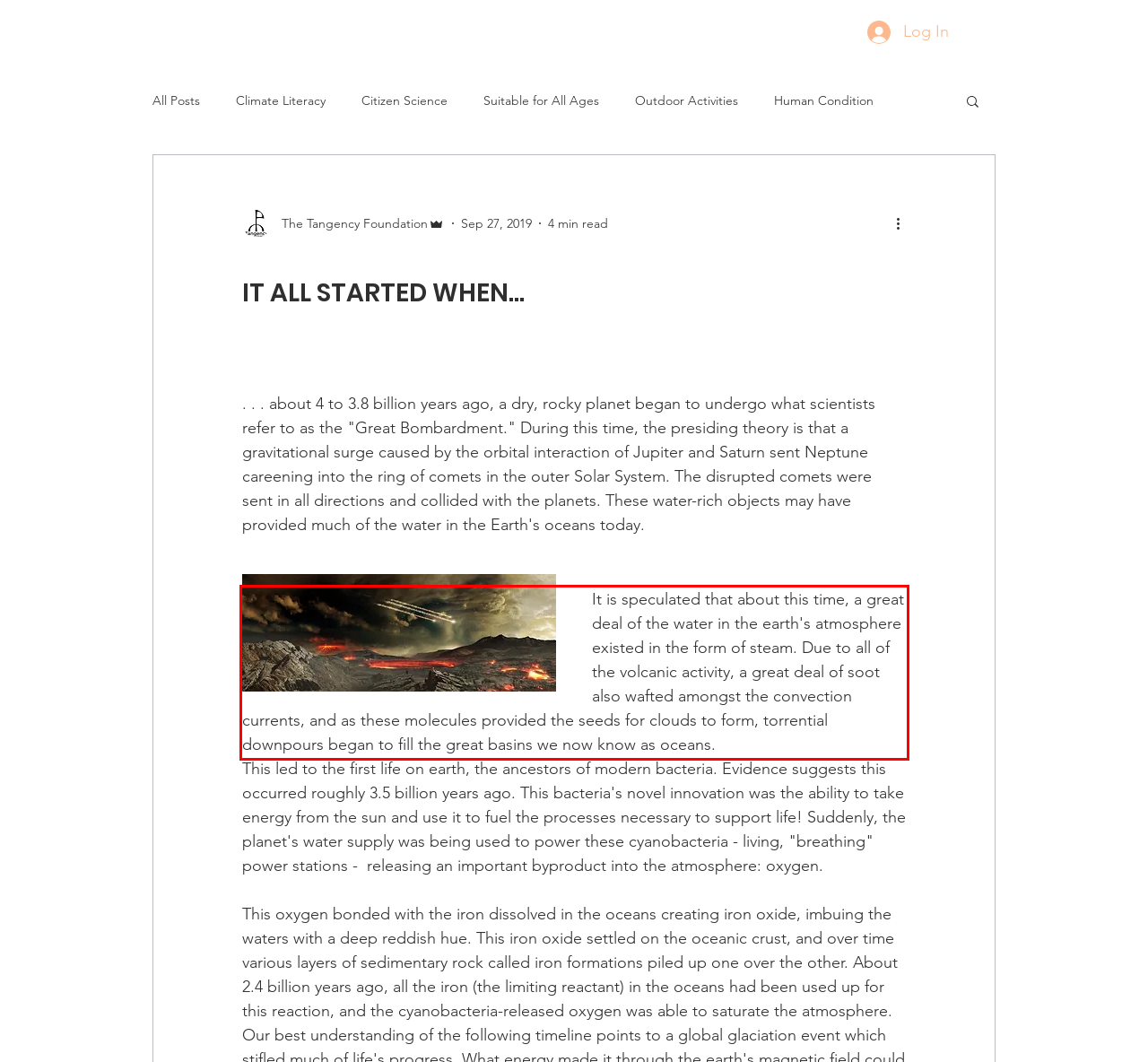Please examine the webpage screenshot and extract the text within the red bounding box using OCR.

It is speculated that about this time, a great deal of the water in the earth's atmosphere existed in the form of steam. Due to all of the volcanic activity, a great deal of soot also wafted amongst the convection currents, and as these molecules provided the seeds for clouds to form, torrential downpours began to fill the great basins we now know as oceans.